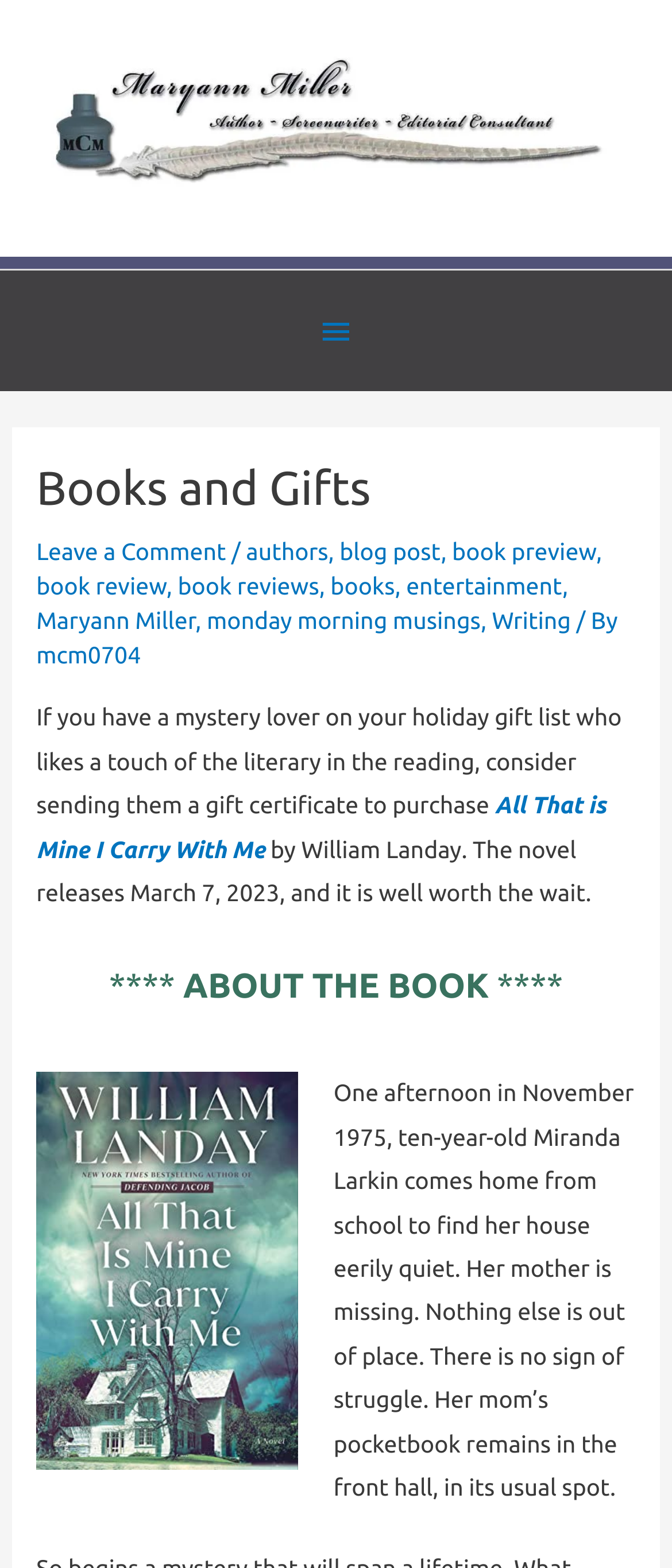Please locate the bounding box coordinates of the element that should be clicked to complete the given instruction: "Click the 'All That is Mine I Carry With Me' link".

[0.054, 0.505, 0.902, 0.55]